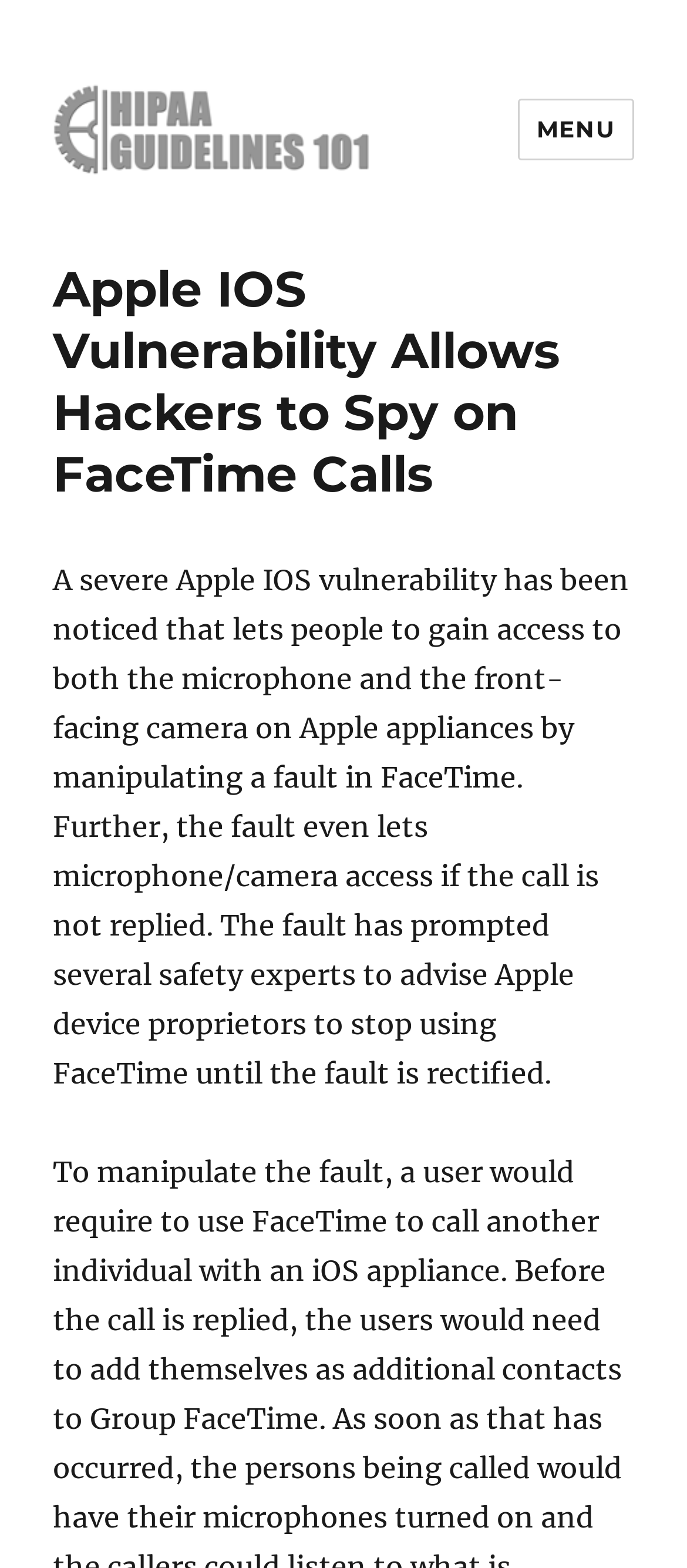What action do safety experts advise Apple device proprietors to take?
Analyze the image and deliver a detailed answer to the question.

I found the answer by reading the StaticText element which states that the fault has prompted several safety experts to advise Apple device proprietors to stop using FaceTime until the fault is rectified.